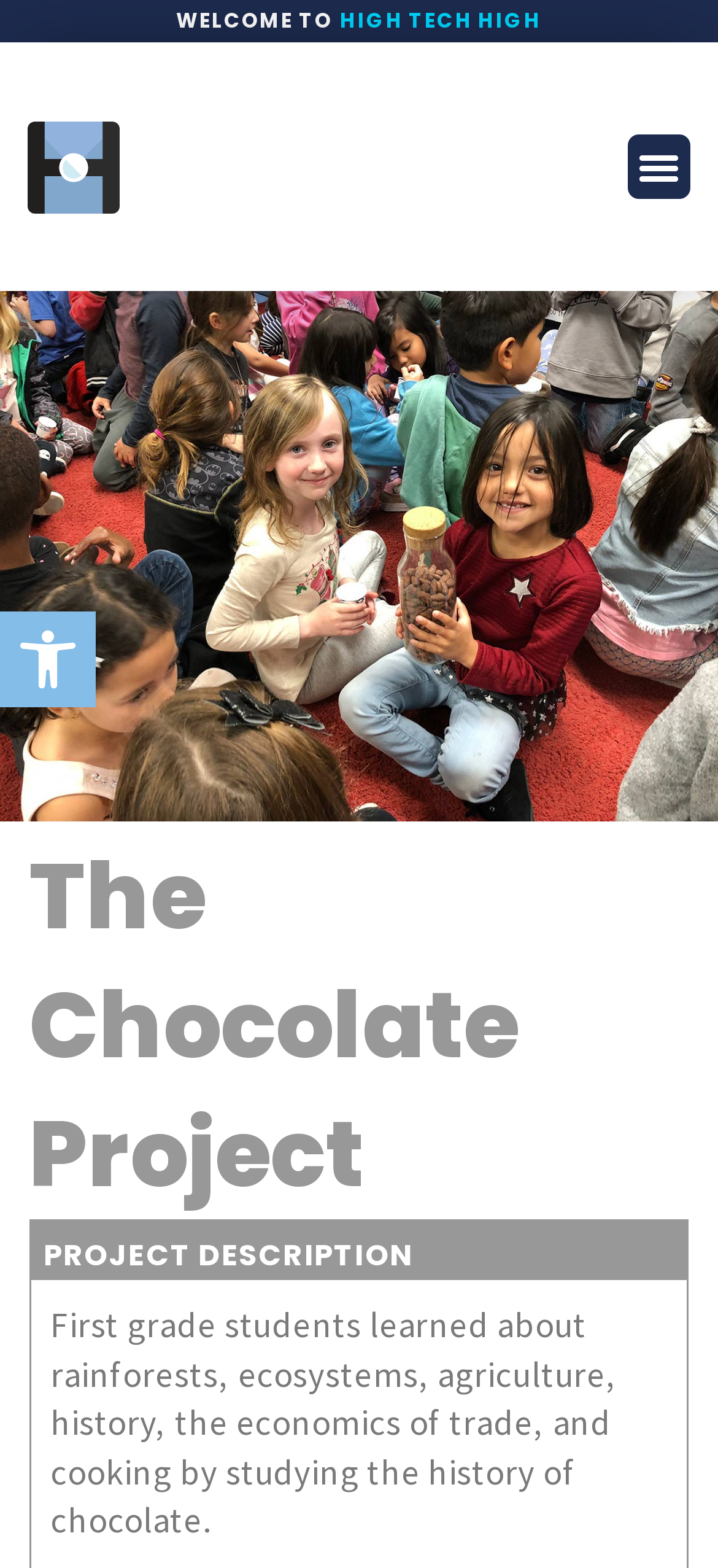Extract the bounding box coordinates for the UI element described by the text: "Become a Health Minister". The coordinates should be in the form of [left, top, right, bottom] with values between 0 and 1.

None